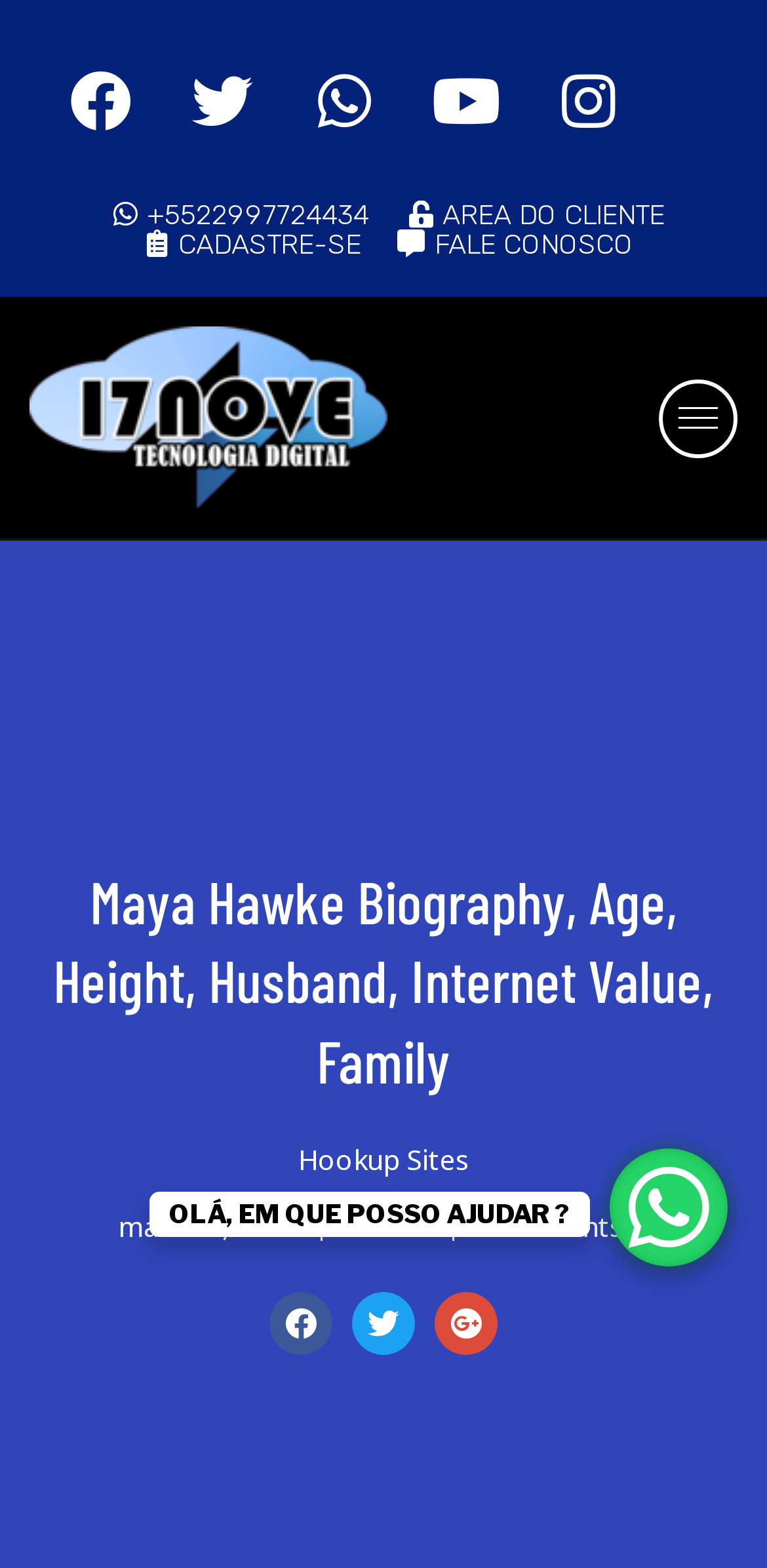Could you locate the bounding box coordinates for the section that should be clicked to accomplish this task: "Check comments".

[0.6, 0.774, 0.872, 0.792]